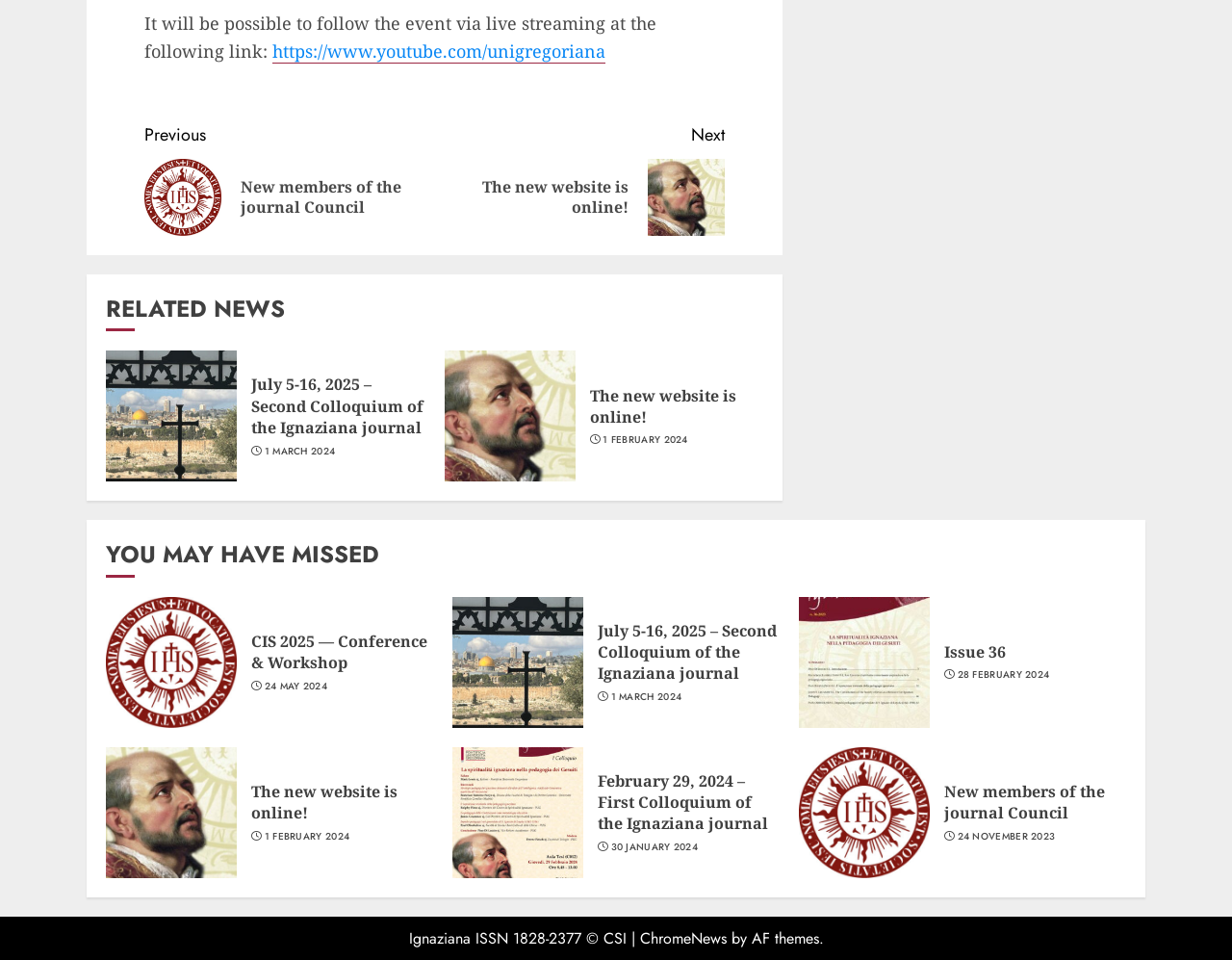Highlight the bounding box coordinates of the element that should be clicked to carry out the following instruction: "Follow the event via live streaming". The coordinates must be given as four float numbers ranging from 0 to 1, i.e., [left, top, right, bottom].

[0.221, 0.041, 0.491, 0.066]